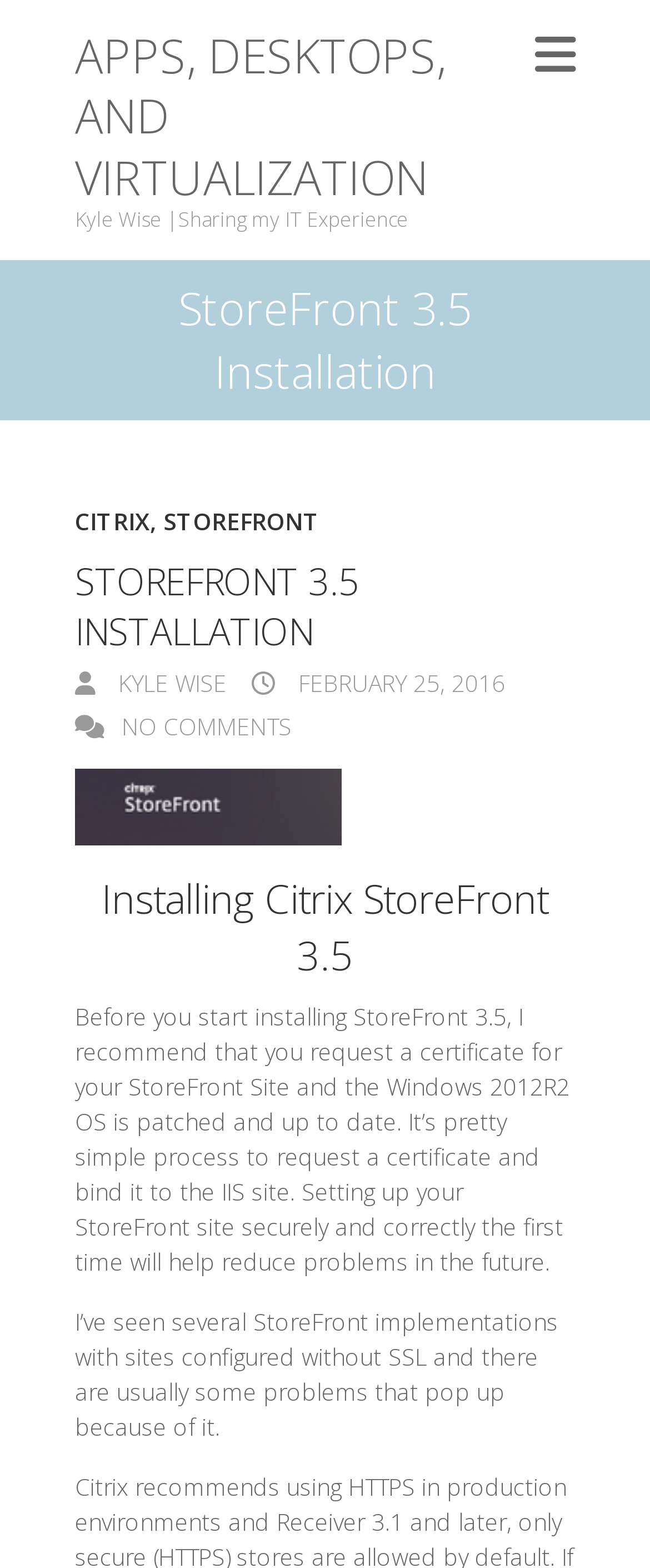Explain the webpage in detail.

The webpage is about the installation of StoreFront 3.5, focusing on apps, desktops, and virtualization. At the top right corner, there is a responsive menu button. Below it, there is a large heading that reads "APPS, DESKTOPS, AND VIRTUALIZATION", which is also a link. 

To the right of the responsive menu button, there is a heading that reads "Kyle Wise | Sharing my IT Experience". Below it, there is another heading that reads "StoreFront 3.5 Installation". 

Under the "StoreFront 3.5 Installation" heading, there is a section with a header that contains links to "CITRIX" and "STOREFRONT", separated by a comma. Below this section, there is a heading that reads "STOREFRONT 3.5 INSTALLATION". 

To the right of the "STOREFRONT 3.5 INSTALLATION" heading, there are three links: "KYLE WISE", "FEBRUARY 25, 2016", and "NO COMMENTS". 

Below the "STOREFRONT 3.5 INSTALLATION" heading, there is a figure that contains an image and a link, both labeled "StoreFront 3.5 Installation". 

Under the figure, there is a heading that reads "Installing Citrix StoreFront 3.5". Below this heading, there are two blocks of text that provide instructions and recommendations for installing StoreFront 3.5, including requesting a certificate and setting up the site securely.